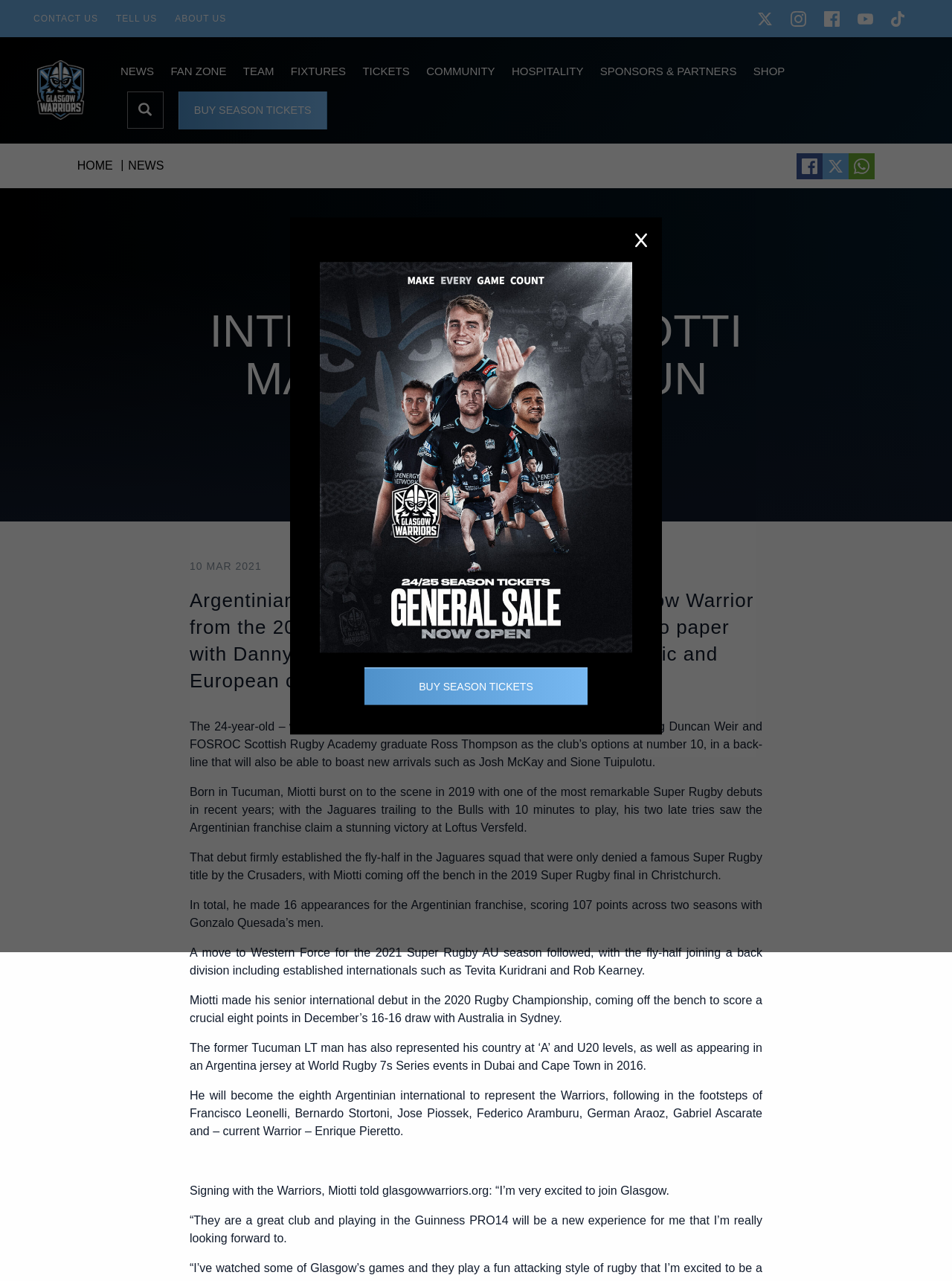Find the bounding box coordinates of the area that needs to be clicked in order to achieve the following instruction: "Search for something". The coordinates should be specified as four float numbers between 0 and 1, i.e., [left, top, right, bottom].

[0.961, 0.046, 0.986, 0.081]